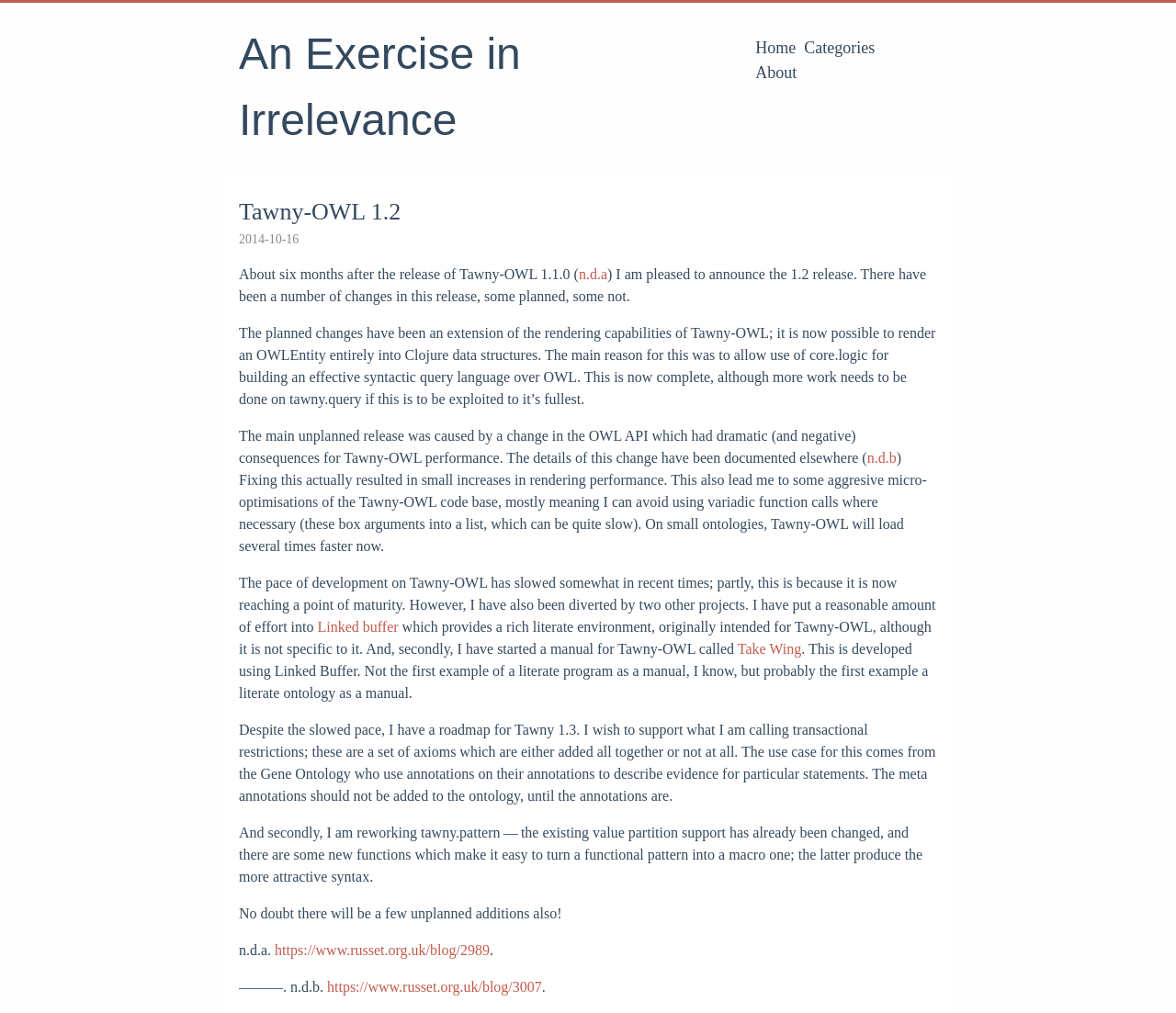What is the author's goal for the next version of Tawny-OWL?
Please ensure your answer is as detailed and informative as possible.

In the webpage content, I found a section where the author discusses their roadmap for the next version of Tawny-OWL. Specifically, they mention that they want to support 'transactional restrictions', which are a set of axioms that are either added all together or not at all.